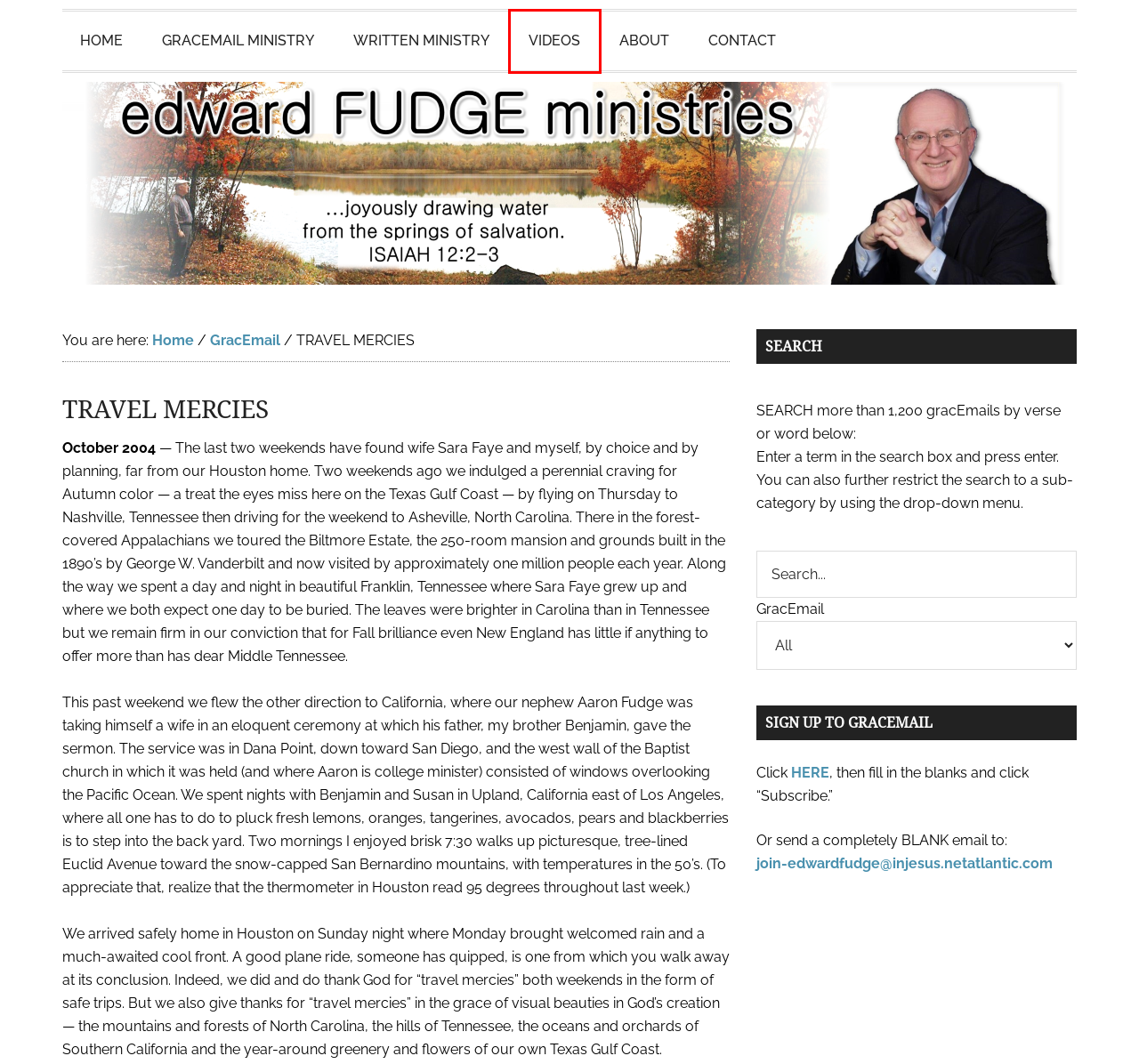Examine the webpage screenshot and identify the UI element enclosed in the red bounding box. Pick the webpage description that most accurately matches the new webpage after clicking the selected element. Here are the candidates:
A. GracEmail - Edward Fudge Ministries
B. About - Edward Fudge Ministries
C. GracEmail Archives - Edward Fudge Ministries
D. Contact - Edward Fudge Ministries
E. Videos - Edward Fudge Ministries
F. Edward Fudge Ministries - Joyously drawing water from the springs of salvation Isaiah 12:2-3
G. gracEmail ministry - Edward Fudge Ministries
H. Written Ministry - Edward Fudge Ministries

E